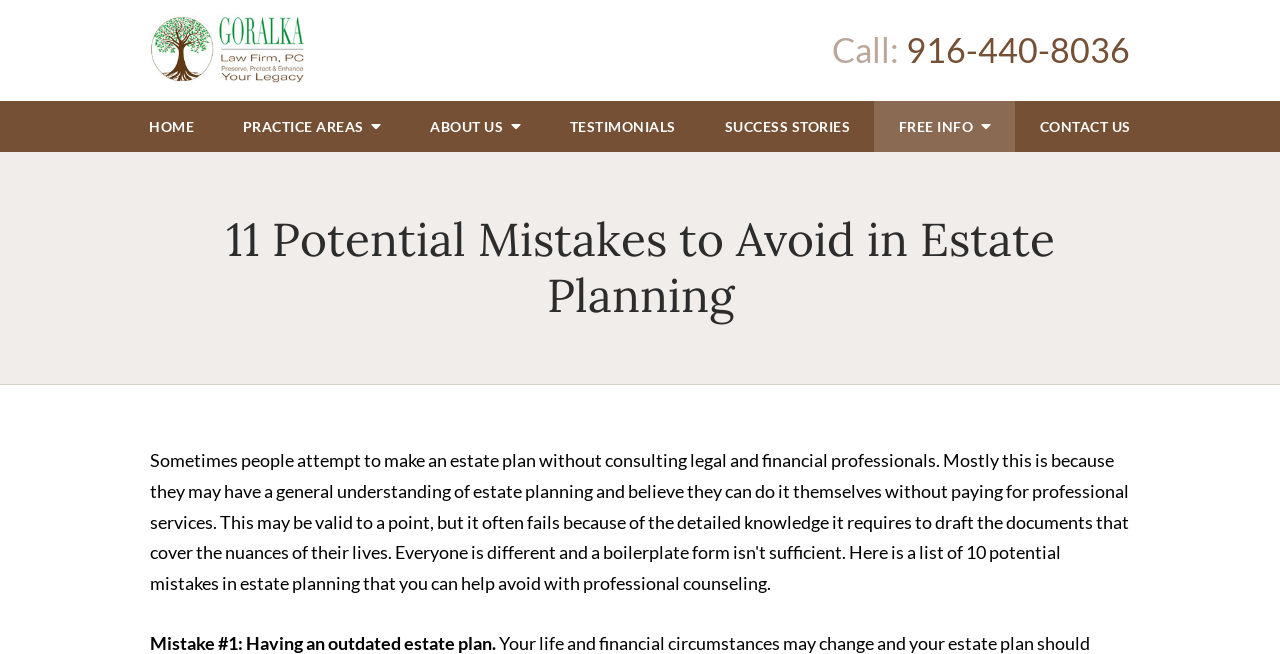How many navigation links are in the top menu?
Using the image as a reference, deliver a detailed and thorough answer to the question.

I counted the number of link elements in the top menu, which are 'HOME', 'PRACTICE AREAS', 'ABOUT US', 'TESTIMONIALS', 'SUCCESS STORIES', 'FREE INFO', and 'CONTACT US'.